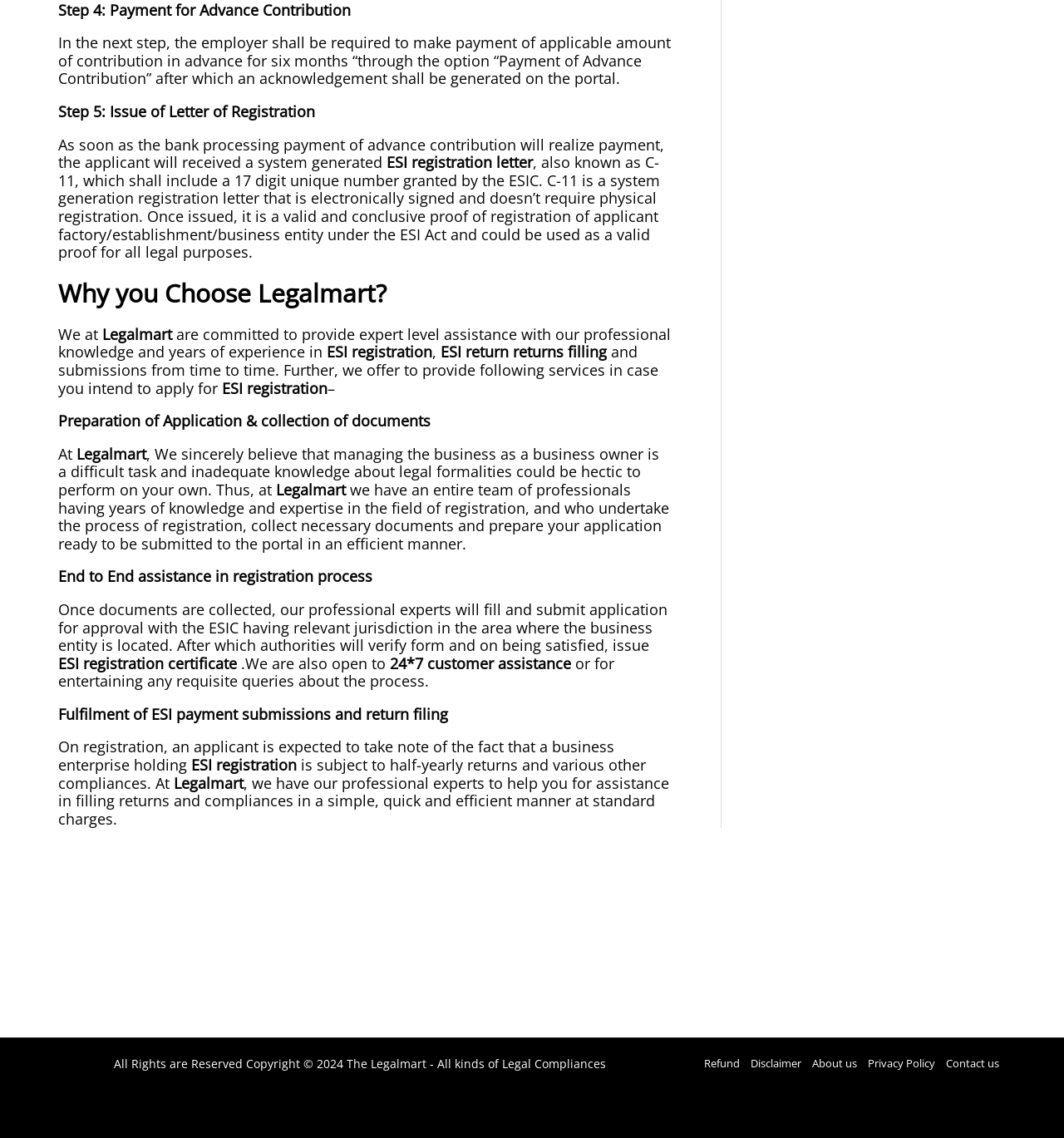What is C-11?
From the image, respond using a single word or phrase.

ESI registration letter